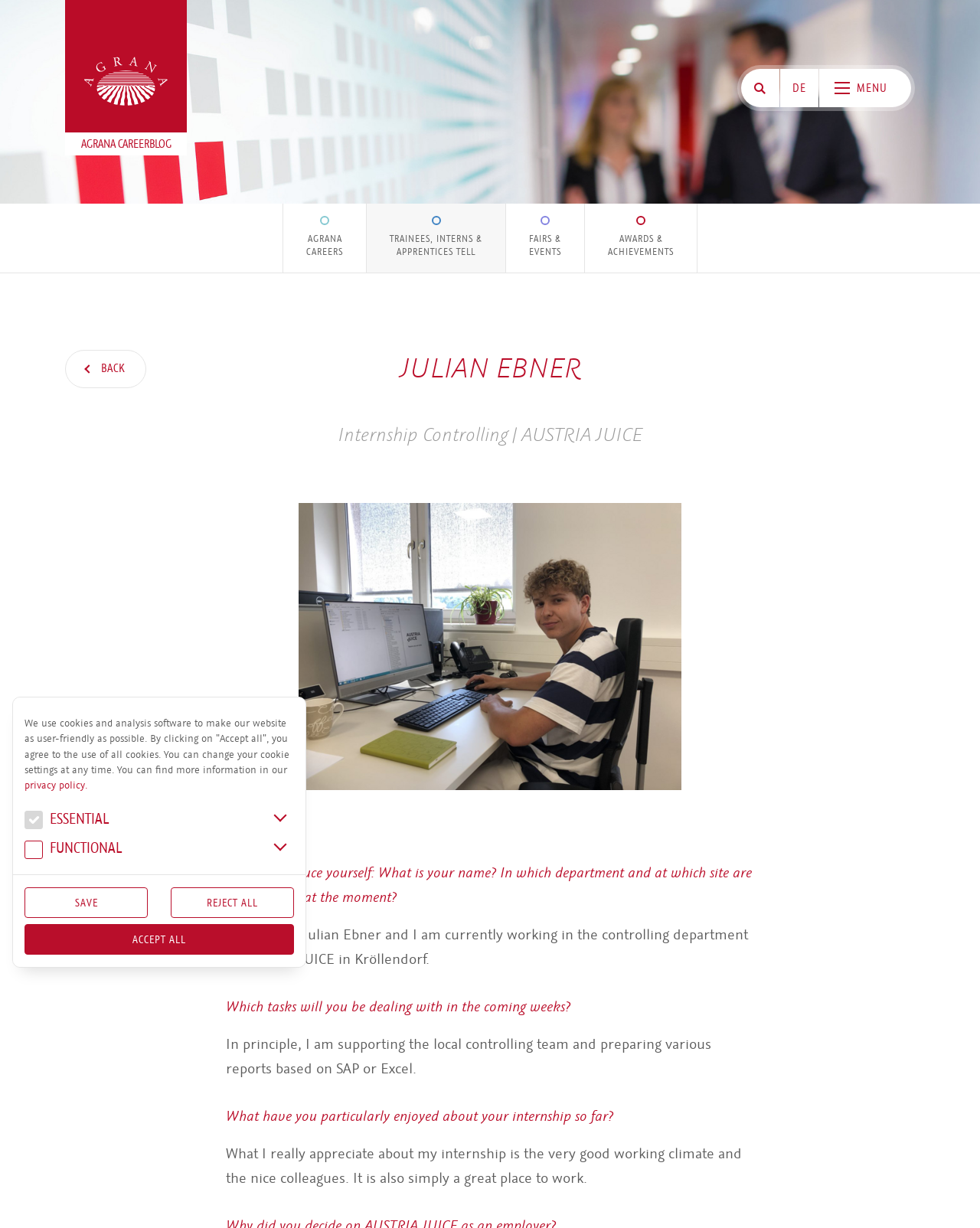Can you find the bounding box coordinates for the element that needs to be clicked to execute this instruction: "Read the article 'Multiplayer Update - Patch #1 is Live!'"? The coordinates should be given as four float numbers between 0 and 1, i.e., [left, top, right, bottom].

None